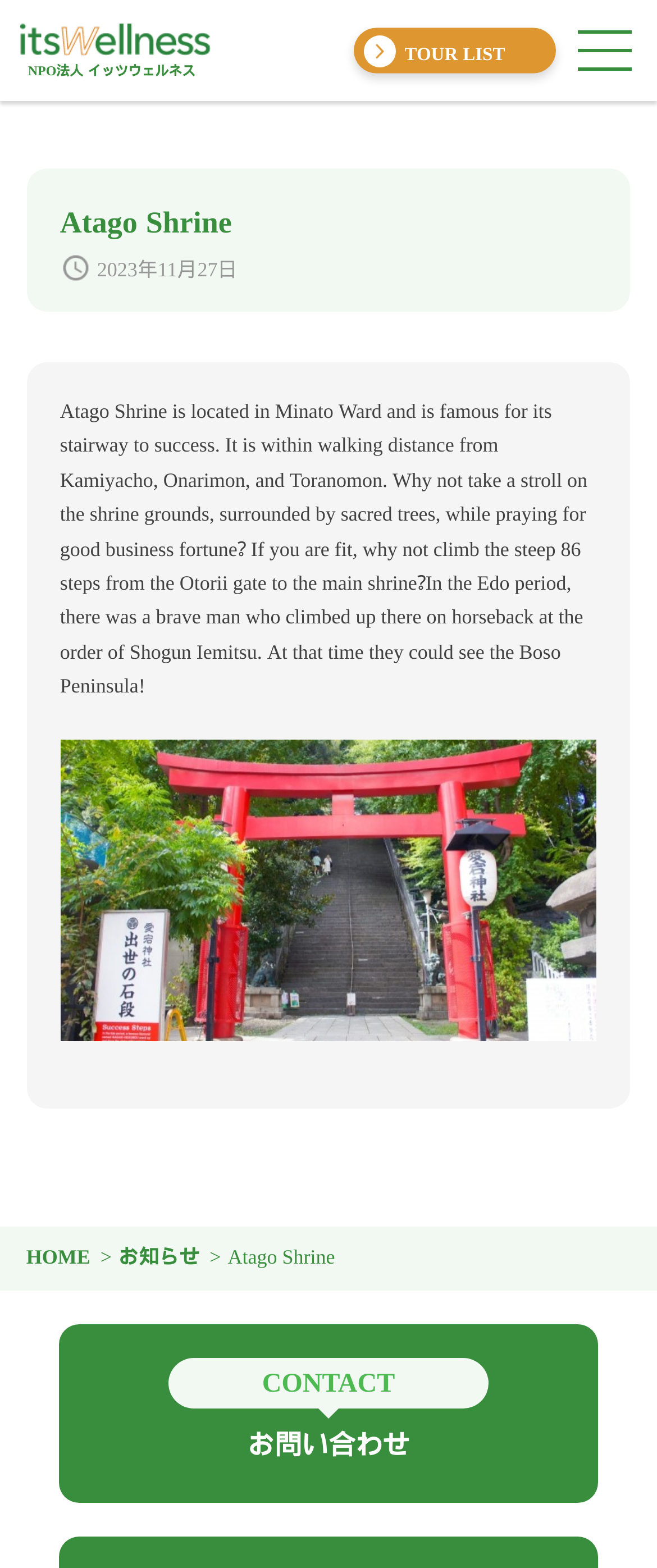Using the description: "HOME", identify the bounding box of the corresponding UI element in the screenshot.

[0.04, 0.789, 0.137, 0.816]